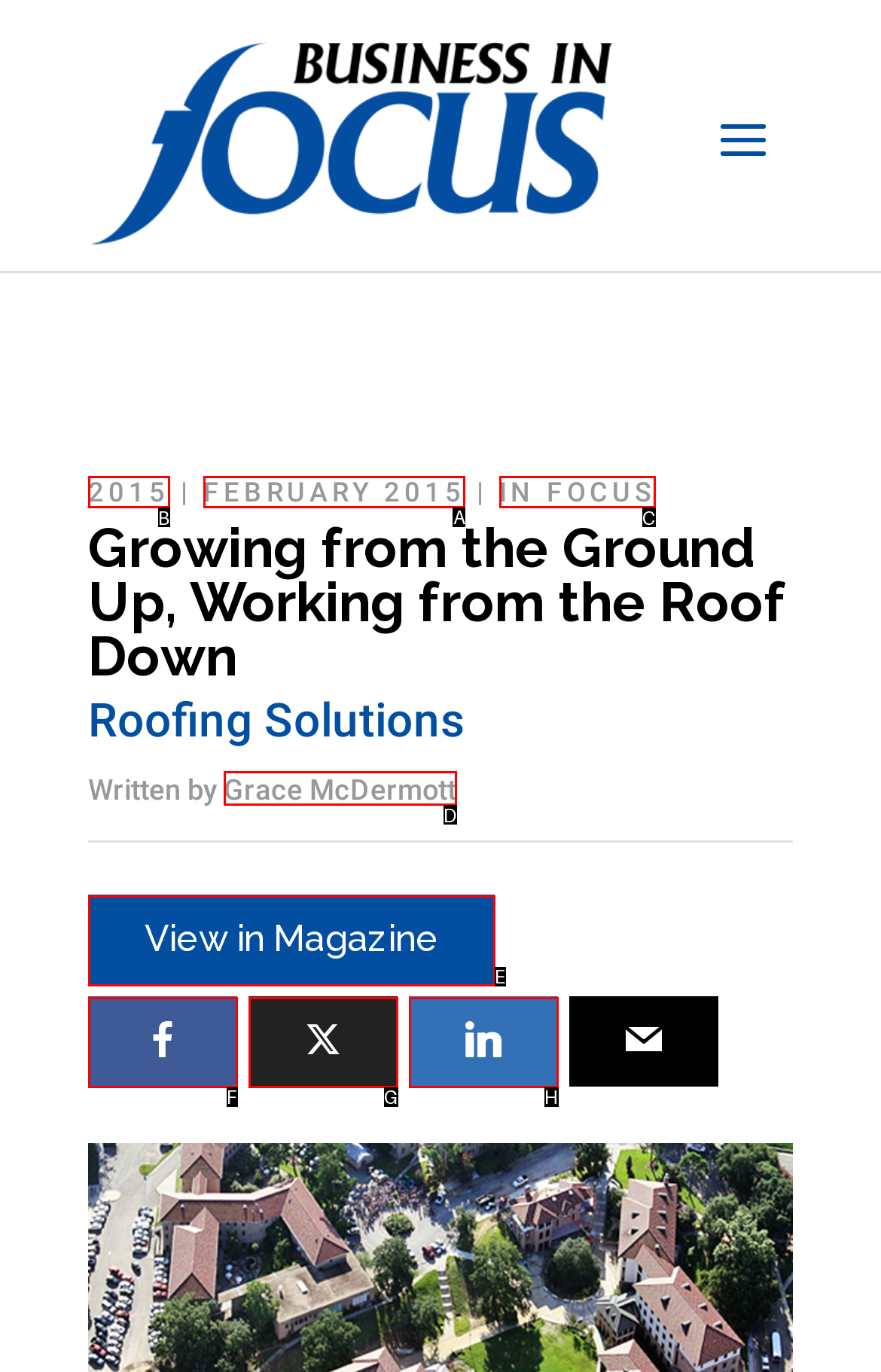Determine the HTML element to be clicked to complete the task: Check the publication date of the article. Answer by giving the letter of the selected option.

A